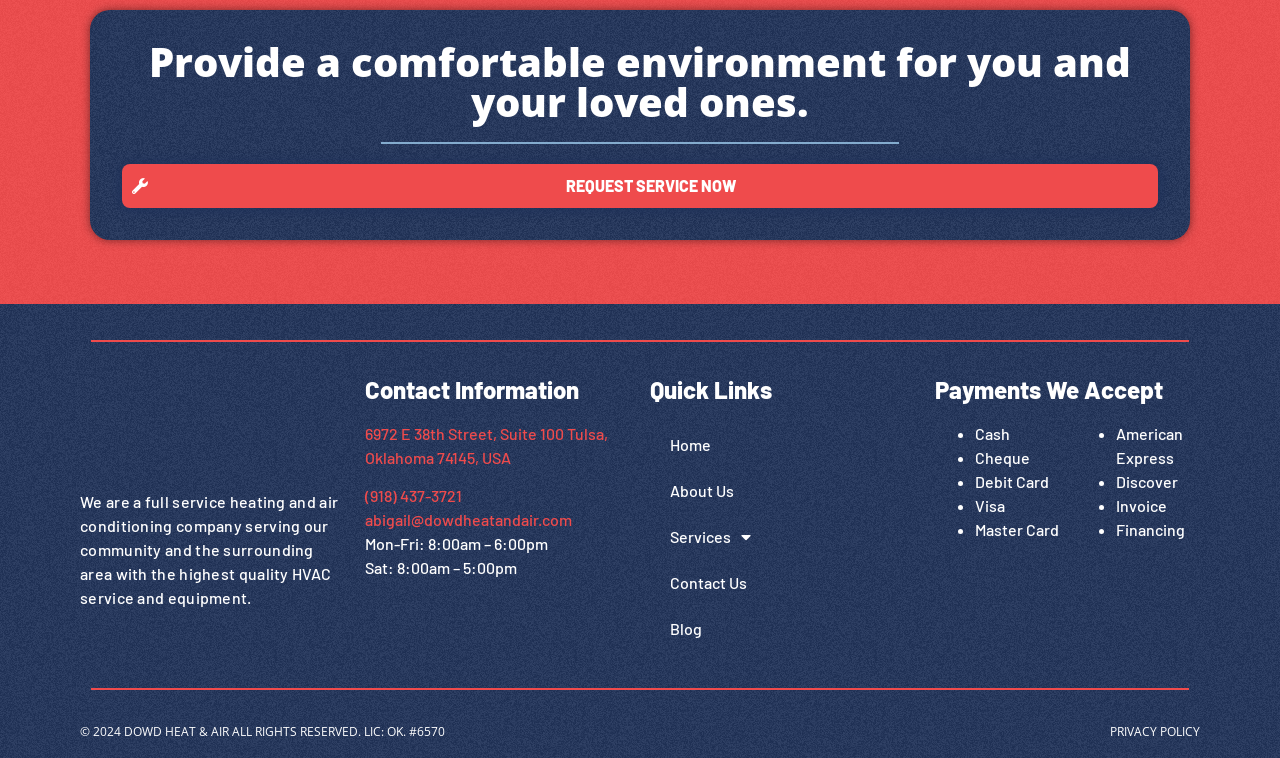What types of payment does the company accept?
Refer to the image and provide a one-word or short phrase answer.

Cash, Cheque, Debit Card, Visa, Master Card, American Express, Discover, Invoice, Financing